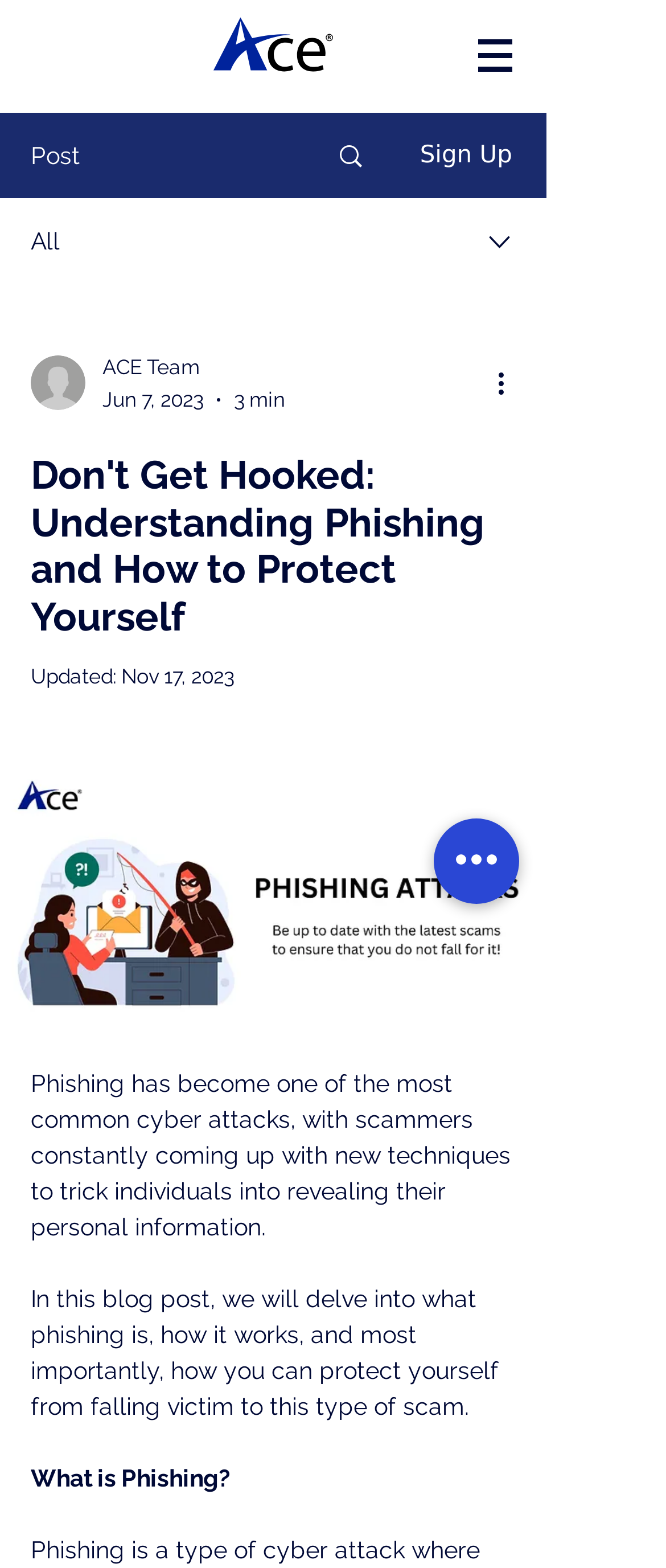What is the date of the post?
Please answer the question with as much detail and depth as you can.

I found the date of the post by looking at the generic element that says 'Jun 7, 2023', which suggests that the post was published on this date.